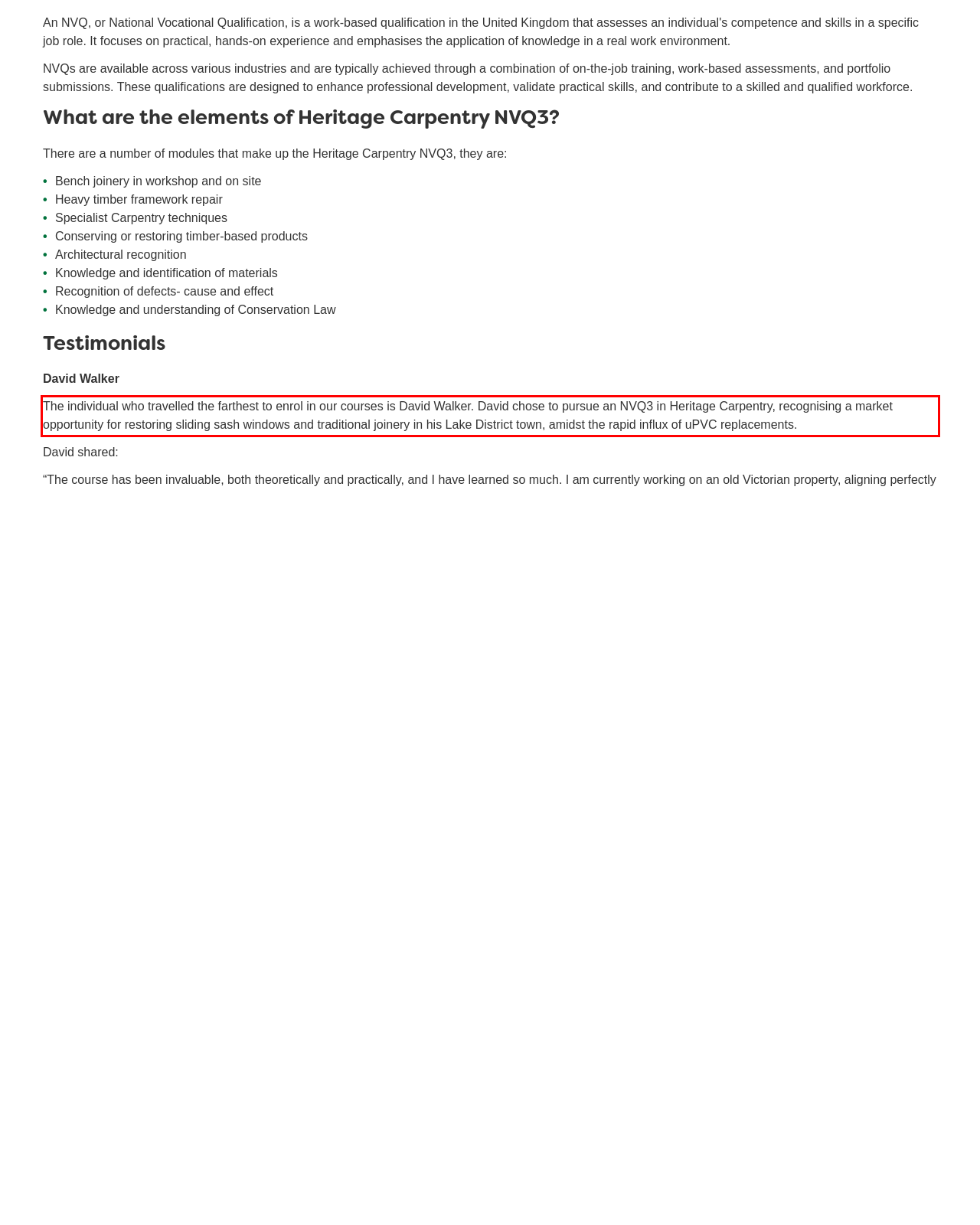Given a webpage screenshot with a red bounding box, perform OCR to read and deliver the text enclosed by the red bounding box.

The individual who travelled the farthest to enrol in our courses is David Walker. David chose to pursue an NVQ3 in Heritage Carpentry, recognising a market opportunity for restoring sliding sash windows and traditional joinery in his Lake District town, amidst the rapid influx of uPVC replacements.